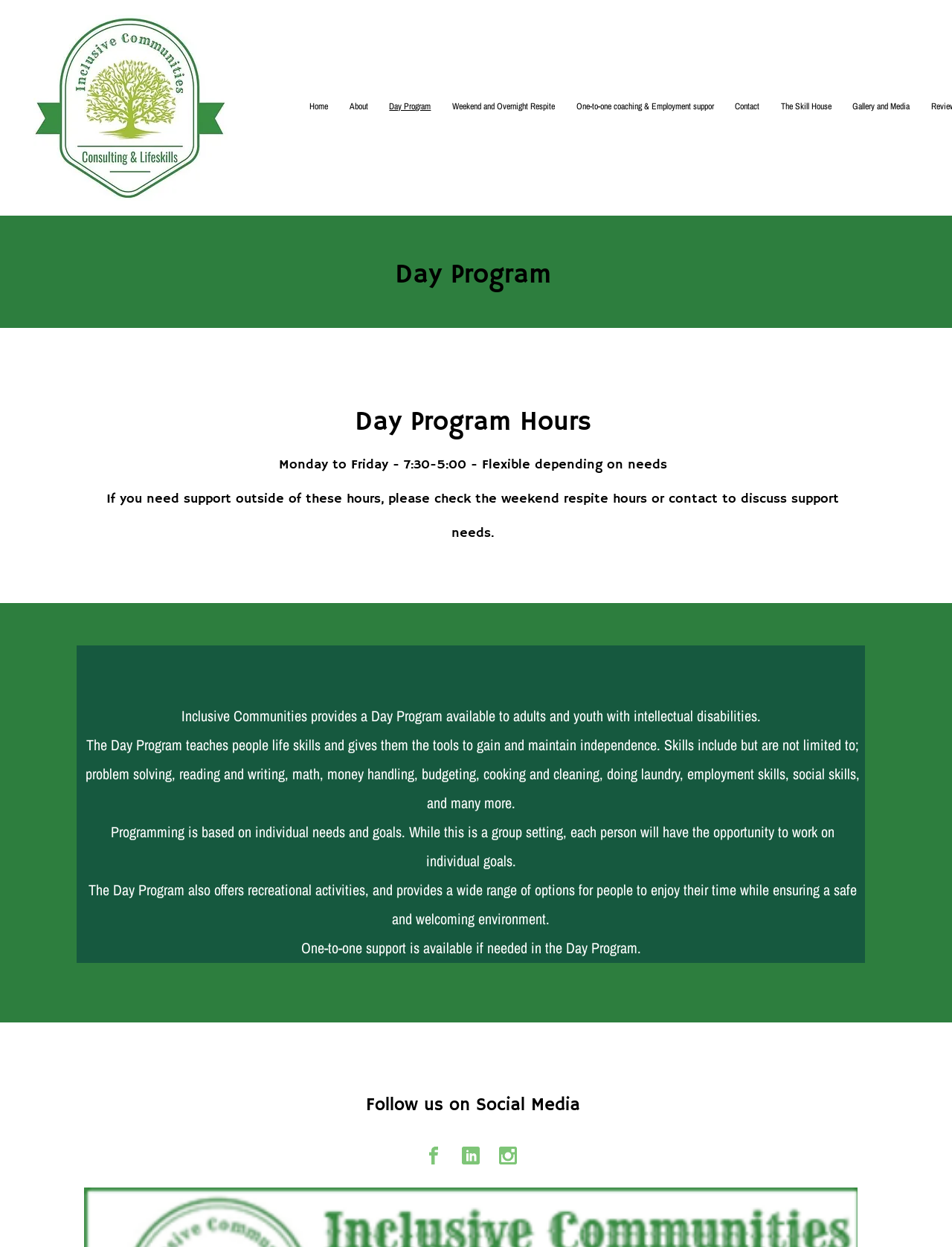Provide a comprehensive description of the webpage.

The webpage is about the Day Program offered by Inclusive Communities. At the top, there is a navigation menu with 8 links: Home, About, Day Program, Weekend and Overnight Respite, One-to-one coaching & Employment support, Contact, The Skill House, and Gallery and Media. 

Below the navigation menu, there is a main section that takes up most of the page. It starts with a heading that reads "Day Program" followed by a subheading that provides the program's hours of operation. 

Underneath, there are four paragraphs of text that describe the Day Program. The first paragraph explains that the program is available to adults and youth with intellectual disabilities and provides a general overview of the program. The second paragraph lists the various life skills that the program teaches, such as problem-solving, reading, and writing. The third paragraph explains that the program is tailored to individual needs and goals, and the fourth paragraph mentions that the program also offers recreational activities and provides a safe and welcoming environment.

At the bottom of the page, there is a heading that reads "Follow us on Social Media" followed by three social media links.